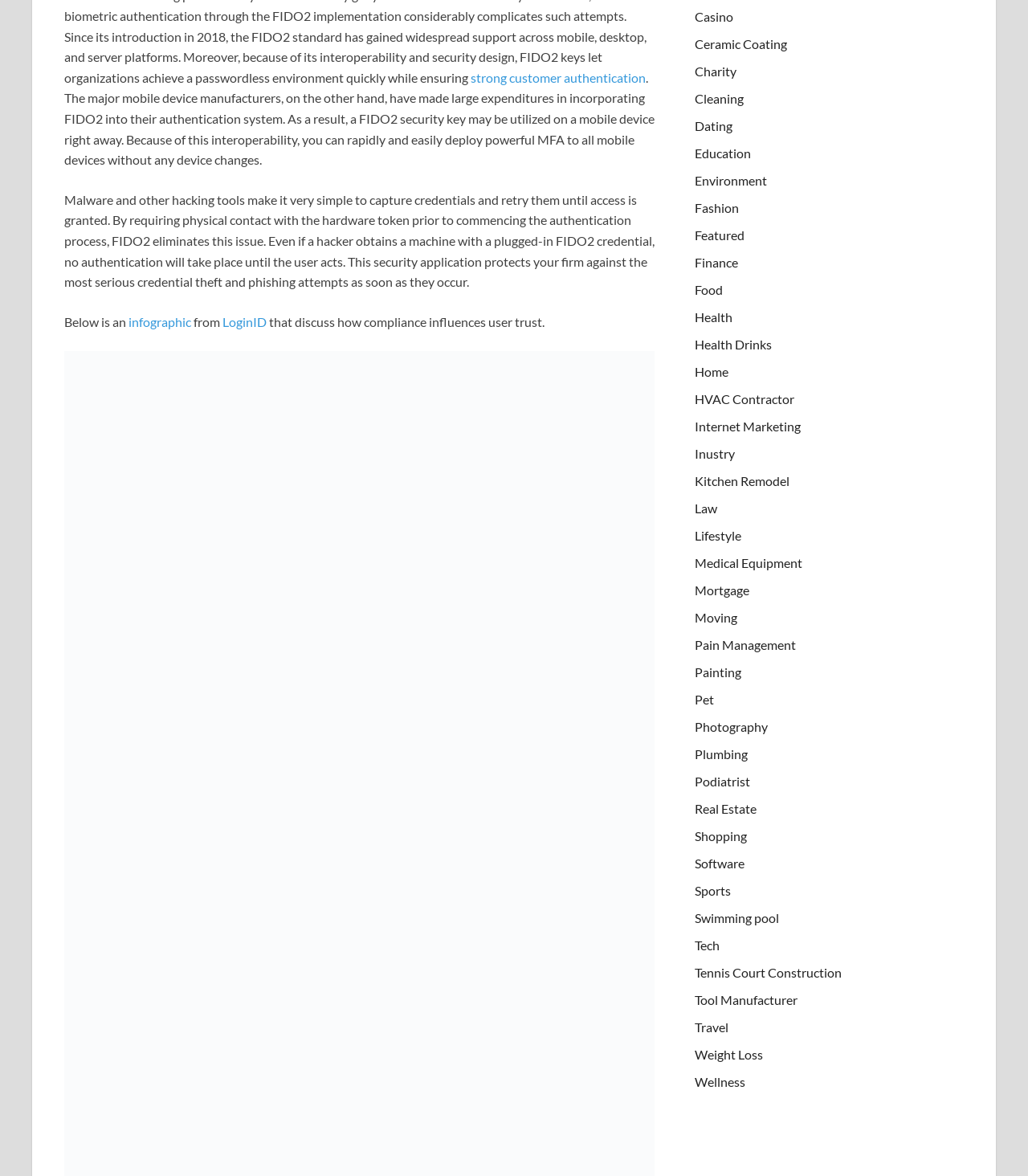Please specify the bounding box coordinates of the clickable section necessary to execute the following command: "Learn about FIDO2 security".

[0.062, 0.163, 0.637, 0.246]